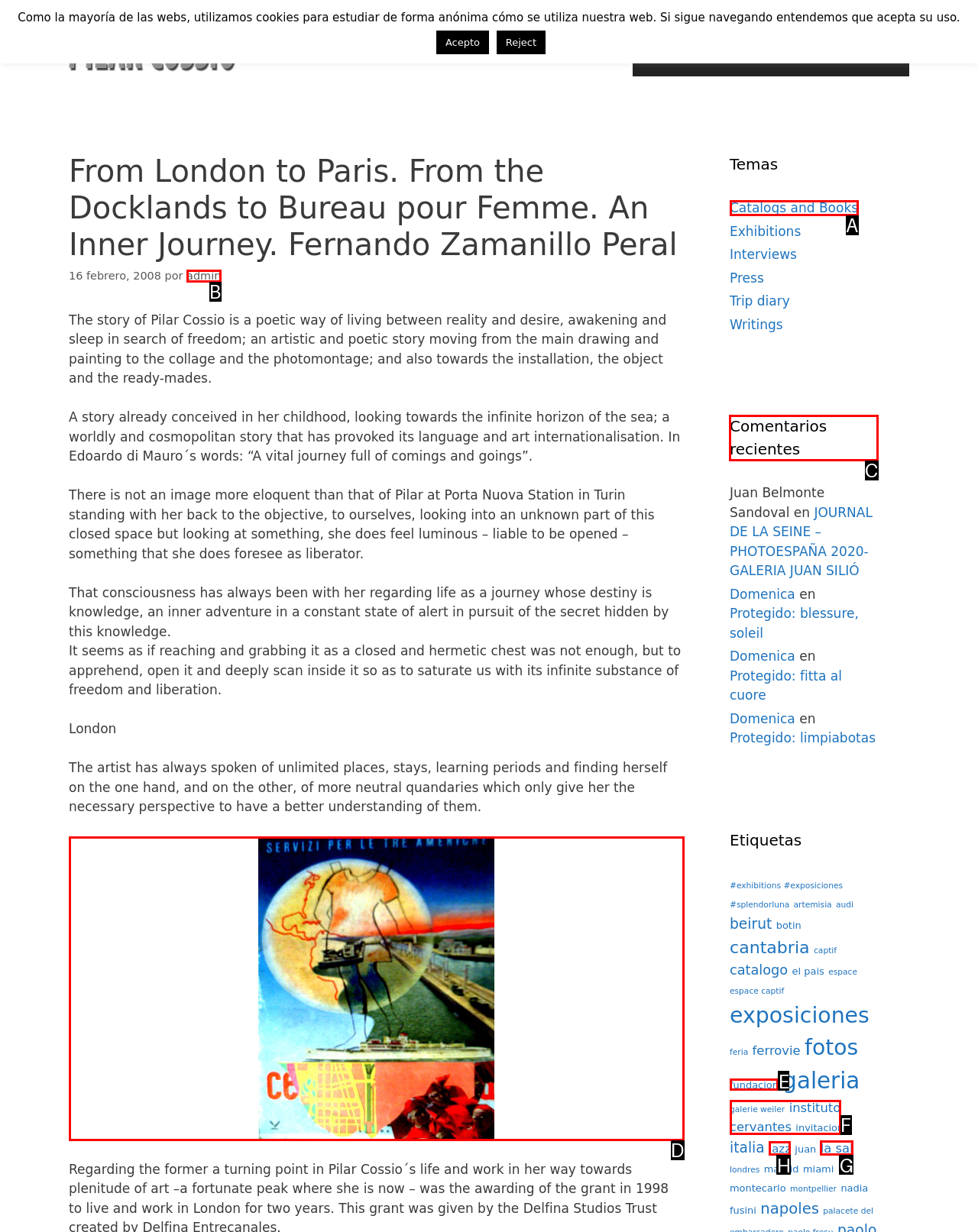Which UI element's letter should be clicked to achieve the task: Check the recent comments
Provide the letter of the correct choice directly.

C